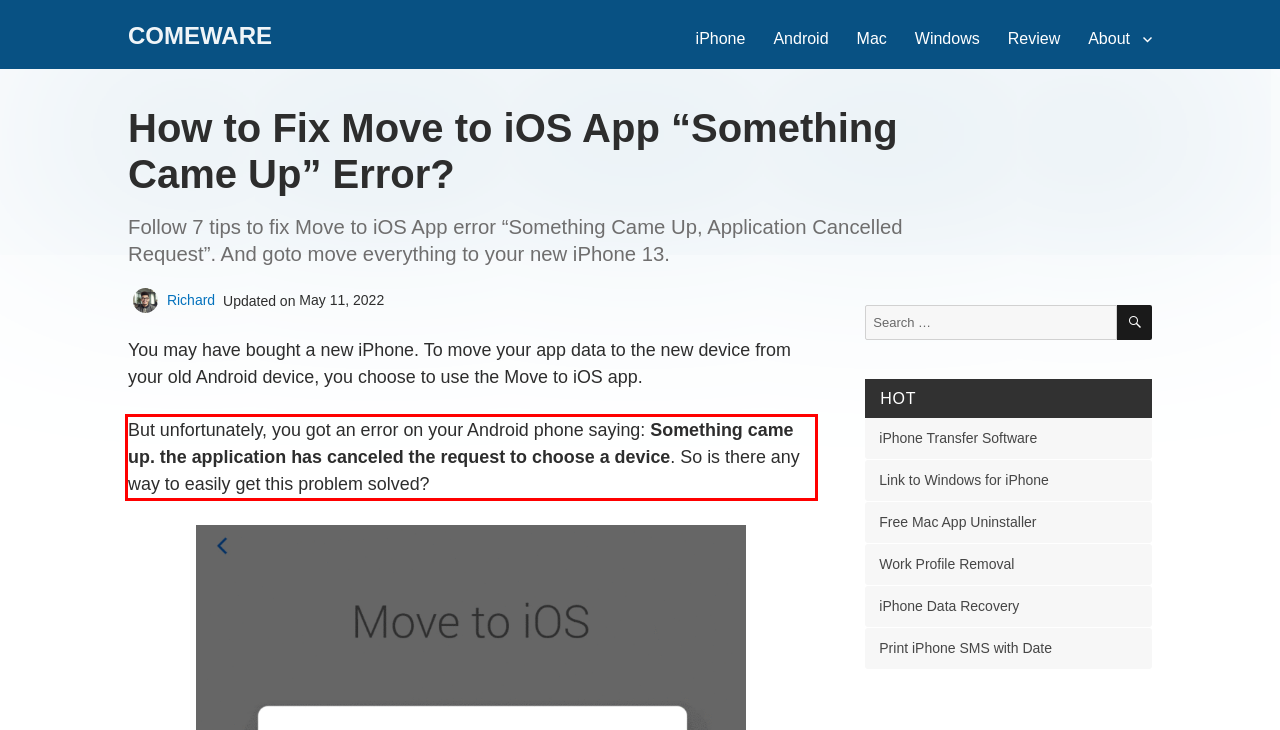There is a UI element on the webpage screenshot marked by a red bounding box. Extract and generate the text content from within this red box.

But unfortunately, you got an error on your Android phone saying: Something came up. the application has canceled the request to choose a device. So is there any way to easily get this problem solved?